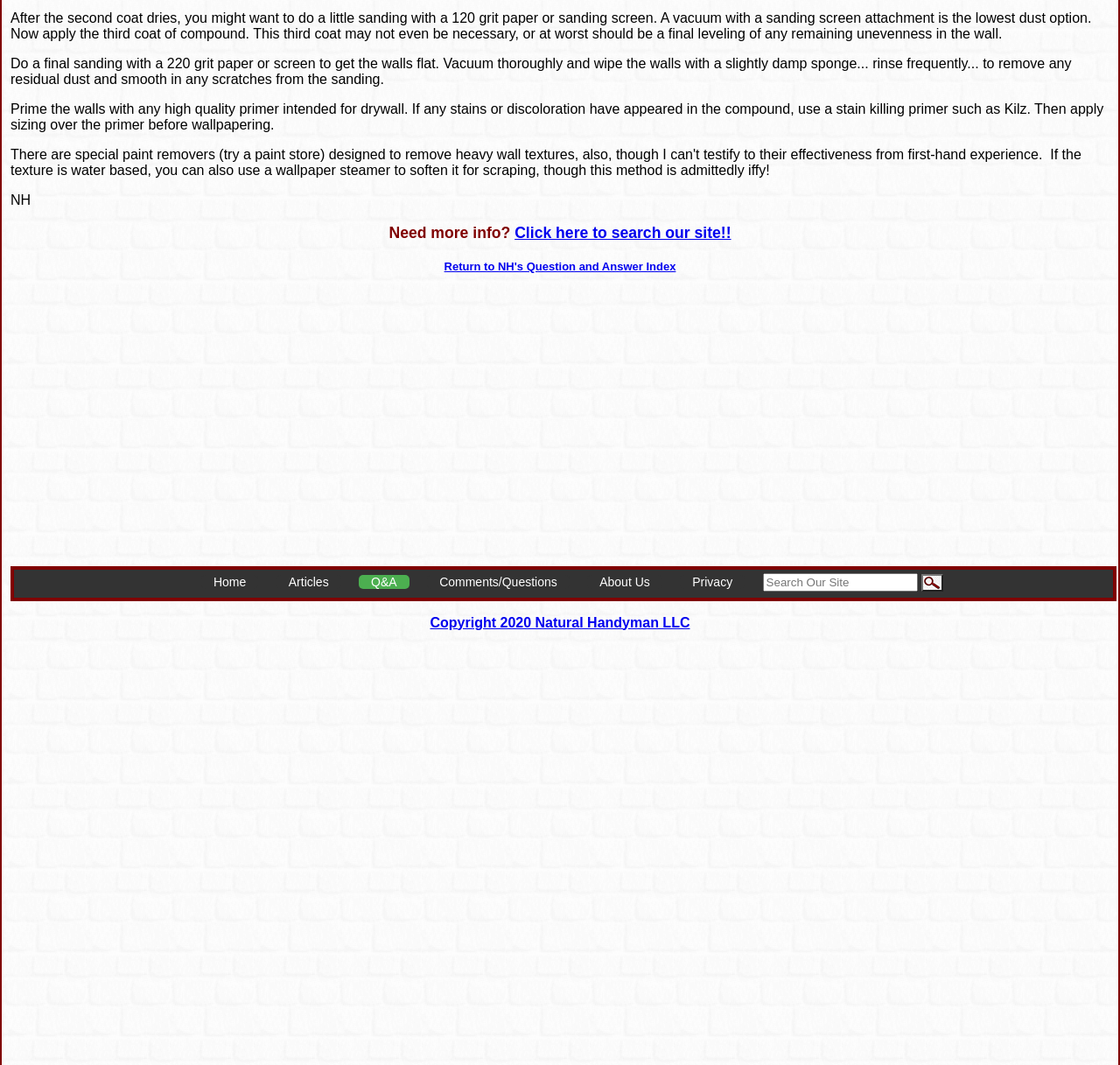Where can I find more information on this topic?
Kindly answer the question with as much detail as you can.

The webpage provides a link that says 'Click here to search our site!!' which can be used to find more information on the topic of drywall preparation and wallpapering.